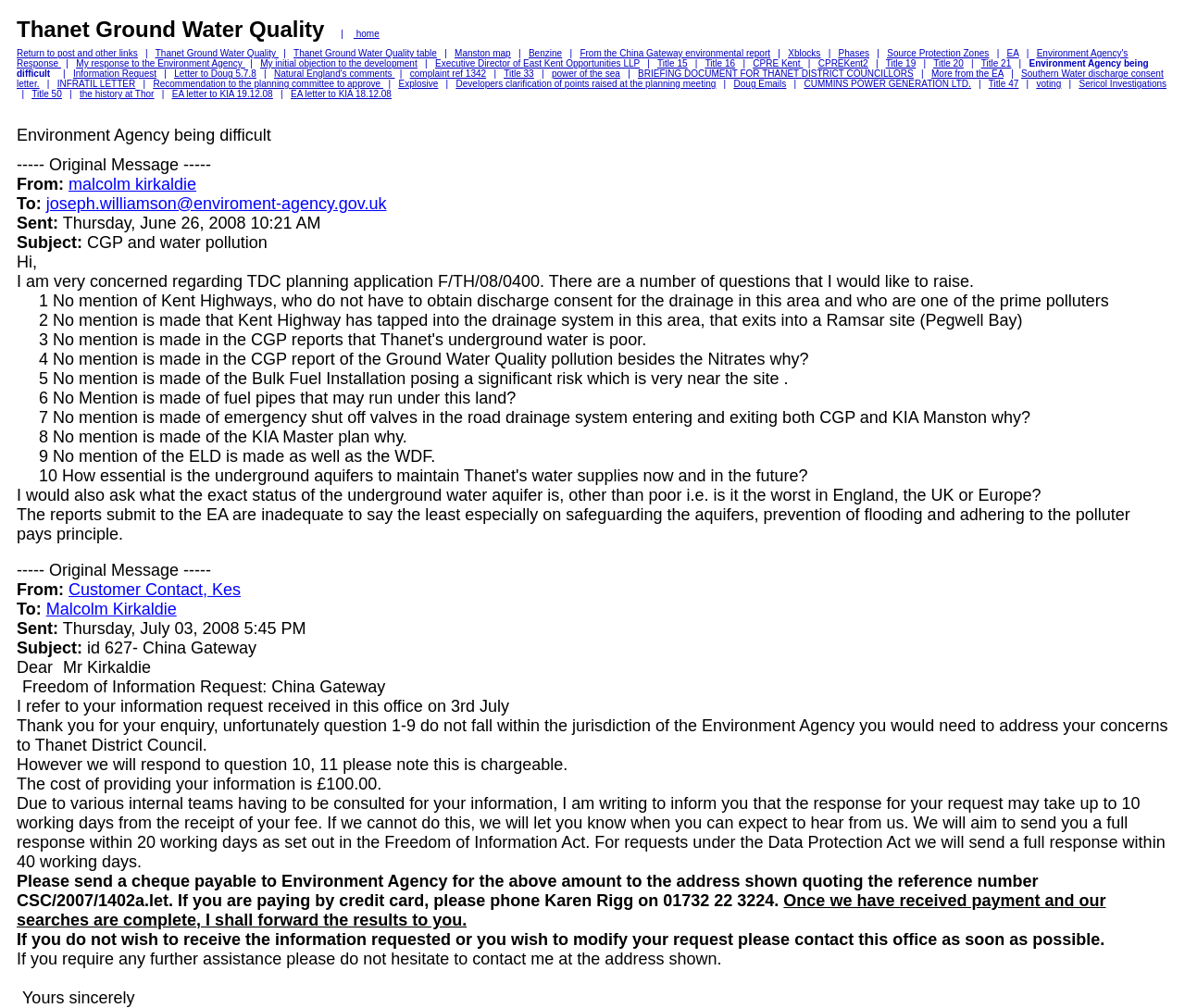Could you indicate the bounding box coordinates of the region to click in order to complete this instruction: "click the link 'Information Request'".

[0.062, 0.068, 0.132, 0.078]